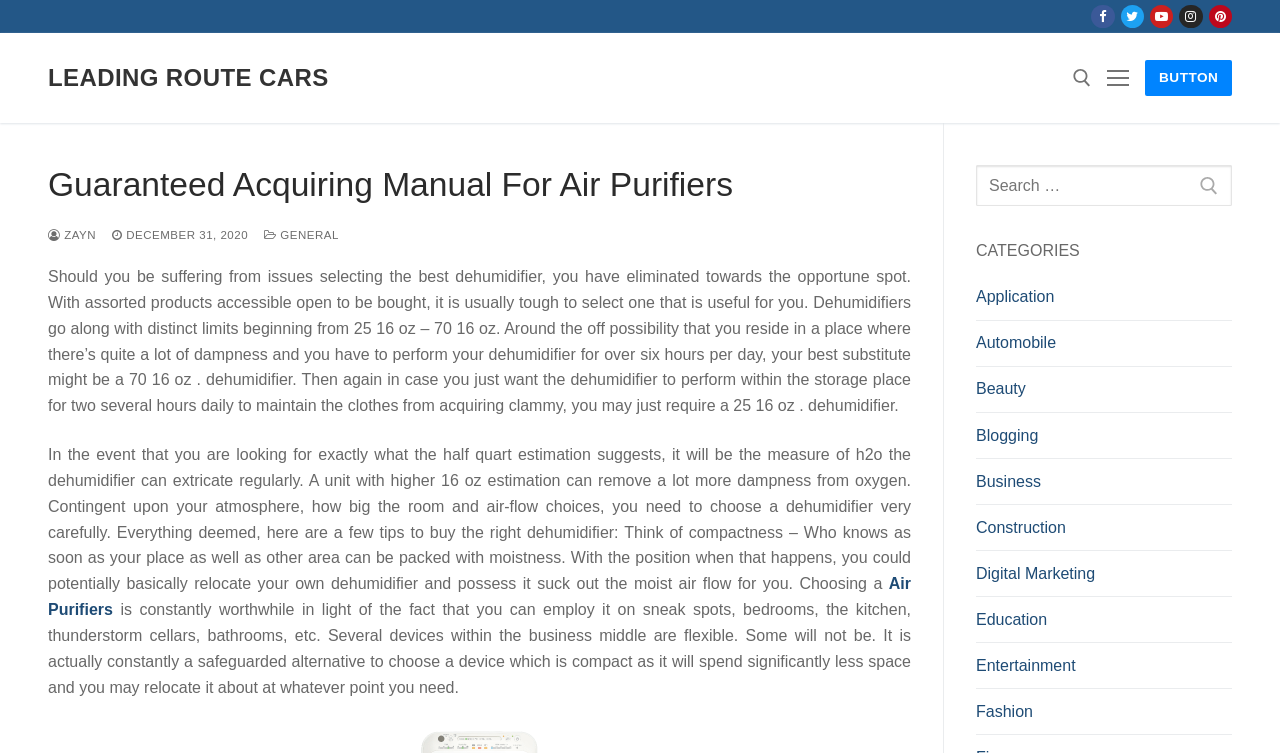How often should I run my dehumidifier?
Deliver a detailed and extensive answer to the question.

The webpage suggests that the frequency of running a dehumidifier depends on the level of humidity in the air. If you live in a place with high humidity, you may need to run your dehumidifier for more than six hours a day, but if you only need to use it to keep your clothes from getting clammy, you may only need to run it for two hours a day.